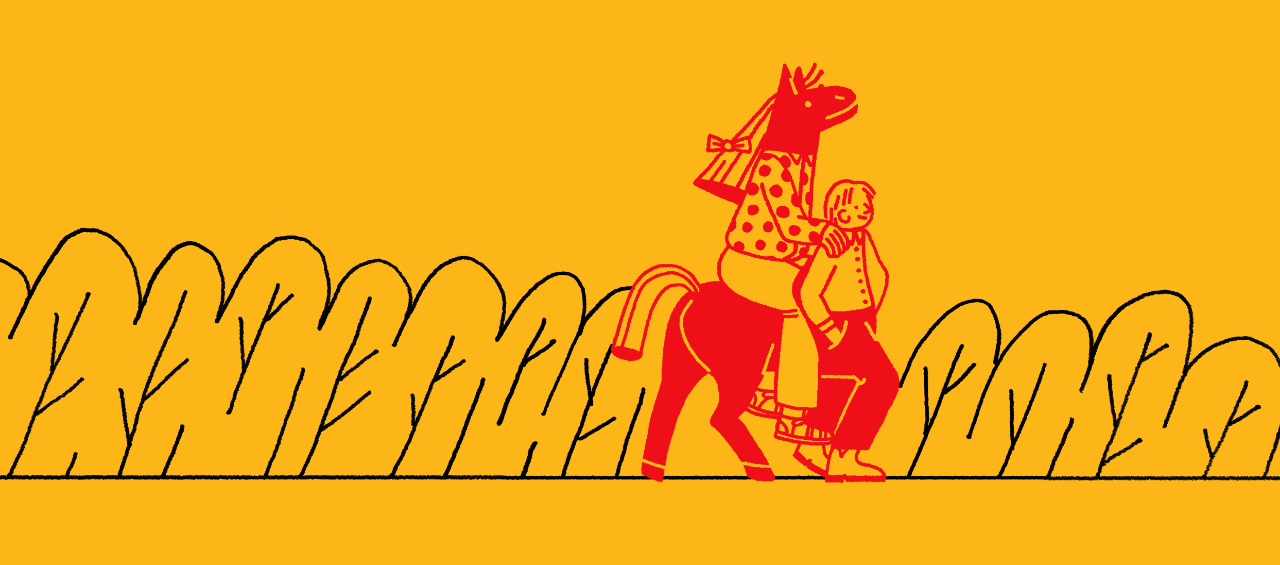What type of plants are in the foreground?
Answer the question in as much detail as possible.

The stylized wavy bushes or trees in the foreground add a dynamic element to the scene, enhancing the playful atmosphere and creating a sense of depth in the illustration.